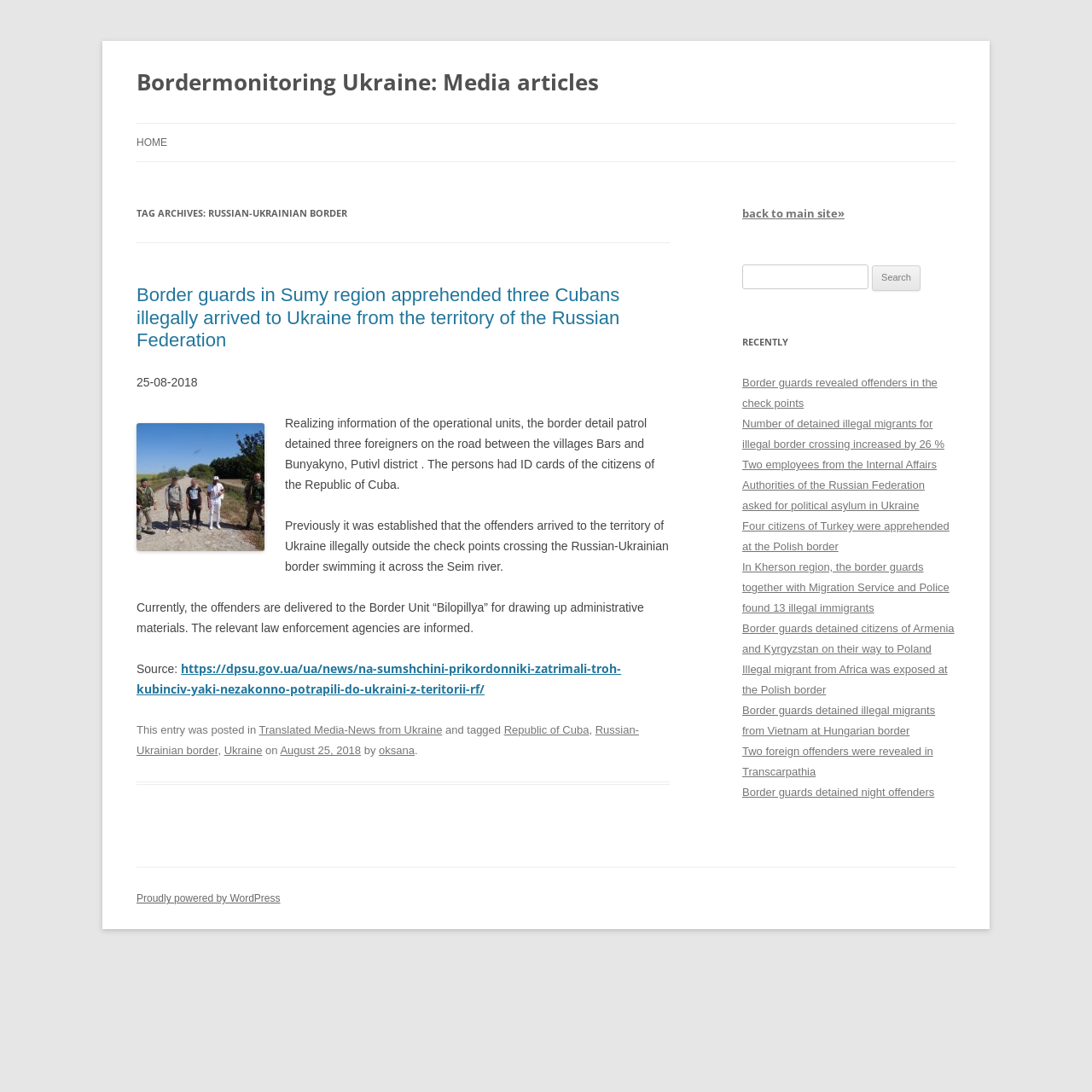Provide the bounding box coordinates of the UI element this sentence describes: "August 25, 2018".

[0.257, 0.682, 0.331, 0.693]